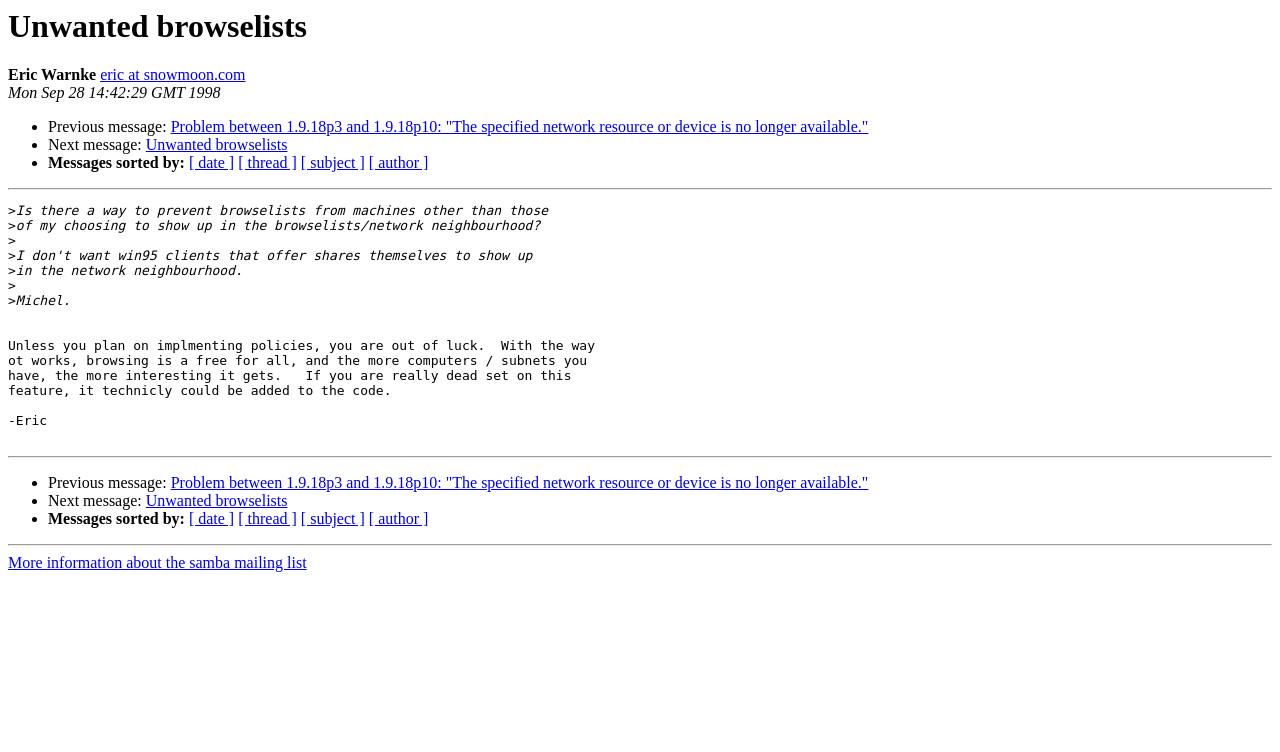Please determine the bounding box coordinates of the element's region to click in order to carry out the following instruction: "Sign up to the Give a Book mailing list". The coordinates should be four float numbers between 0 and 1, i.e., [left, top, right, bottom].

None